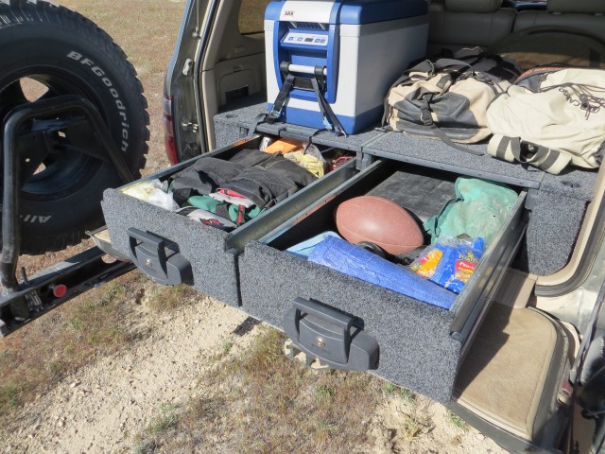What is the purpose of the drawers?
Examine the image and provide an in-depth answer to the question.

The caption explains that the drawers are designed to maximize space and accessibility, allowing for easy access to items on-the-go, and exemplifying the principle of utilizing built-in storage elements within the vehicle to maintain order in the mobile space.